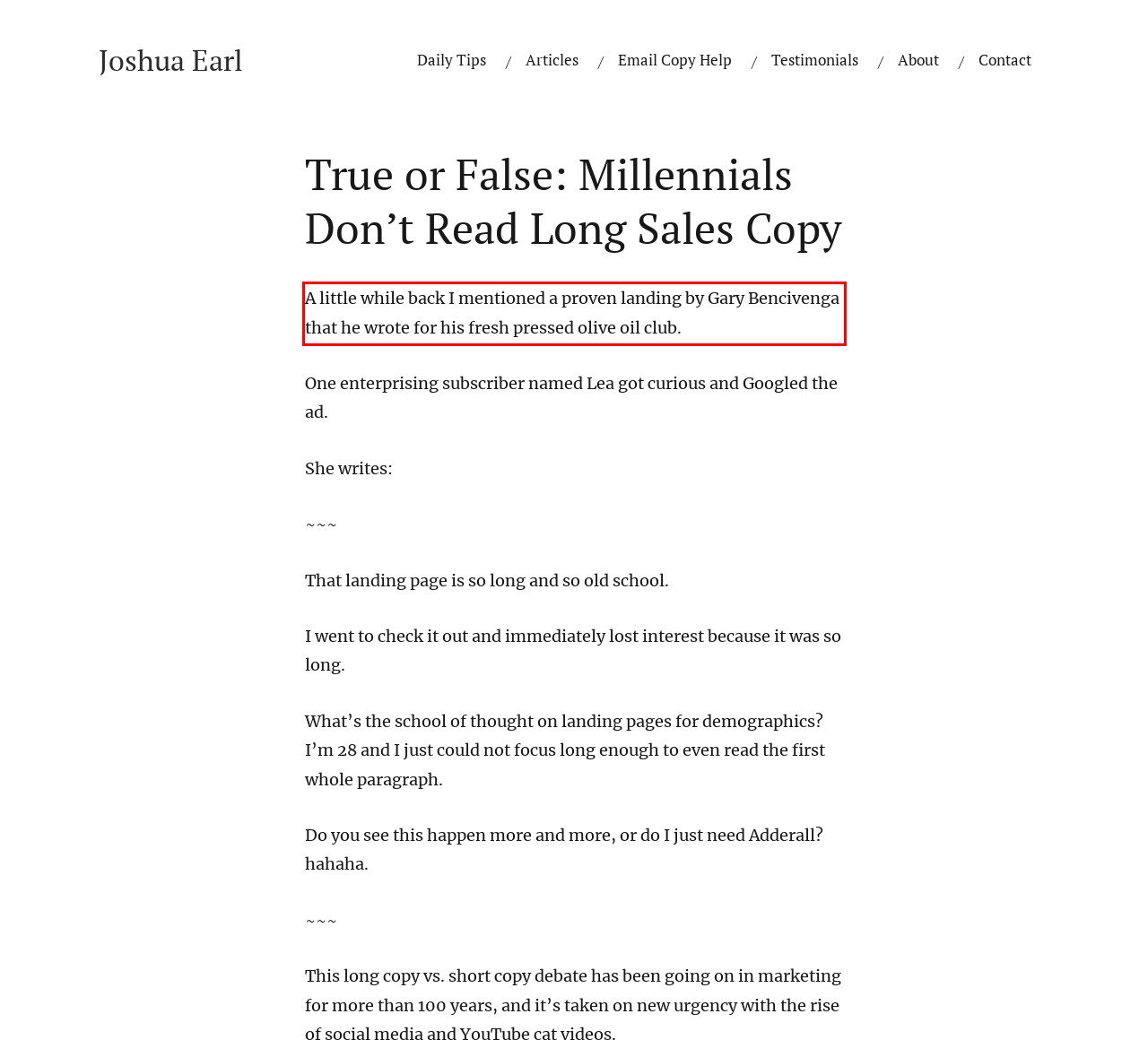You are provided with a screenshot of a webpage that includes a UI element enclosed in a red rectangle. Extract the text content inside this red rectangle.

A little while back I mentioned a proven landing by Gary Bencivenga that he wrote for his fresh pressed olive oil club.